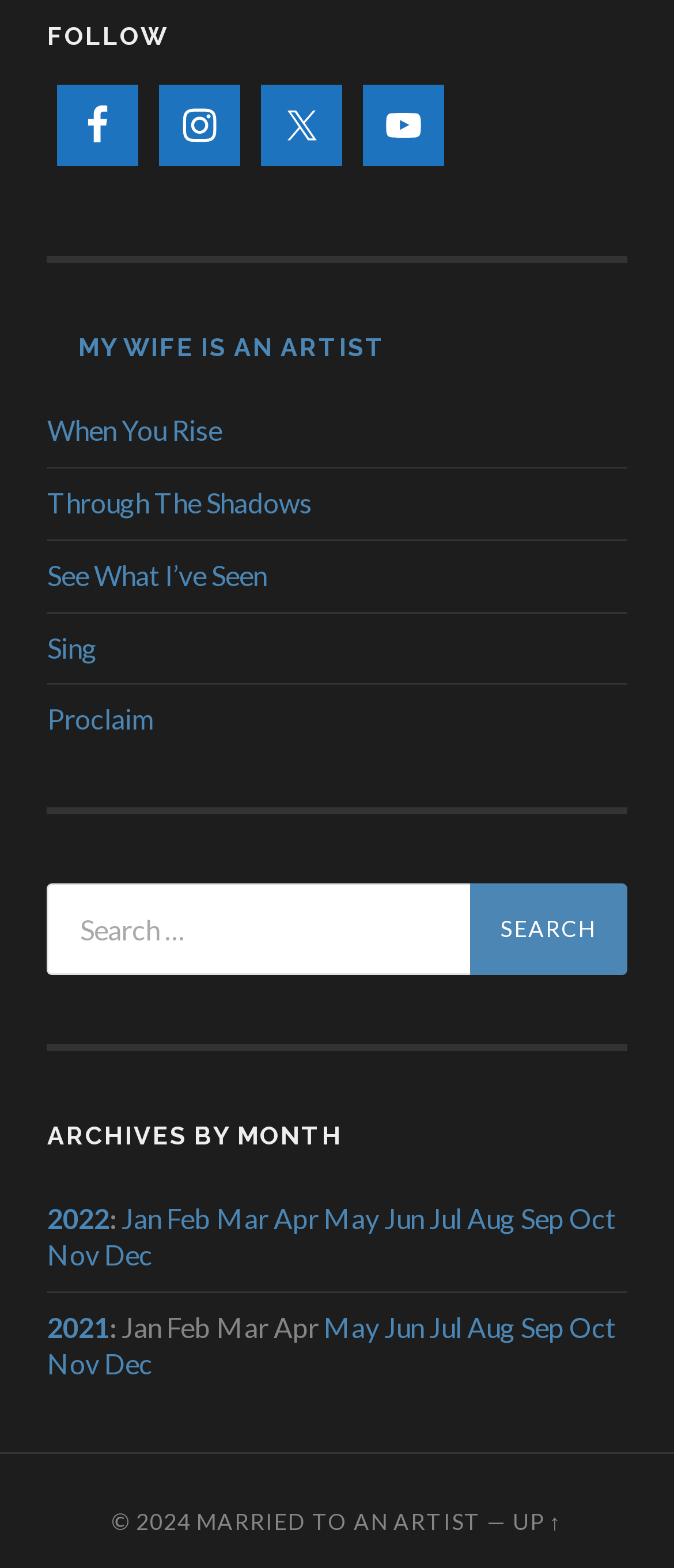What is the name of the blog or website?
Look at the image and construct a detailed response to the question.

The webpage has a heading that says 'RSS MY WIFE IS AN ARTIST', which suggests that the name of the blog or website is 'My Wife is an Artist'.